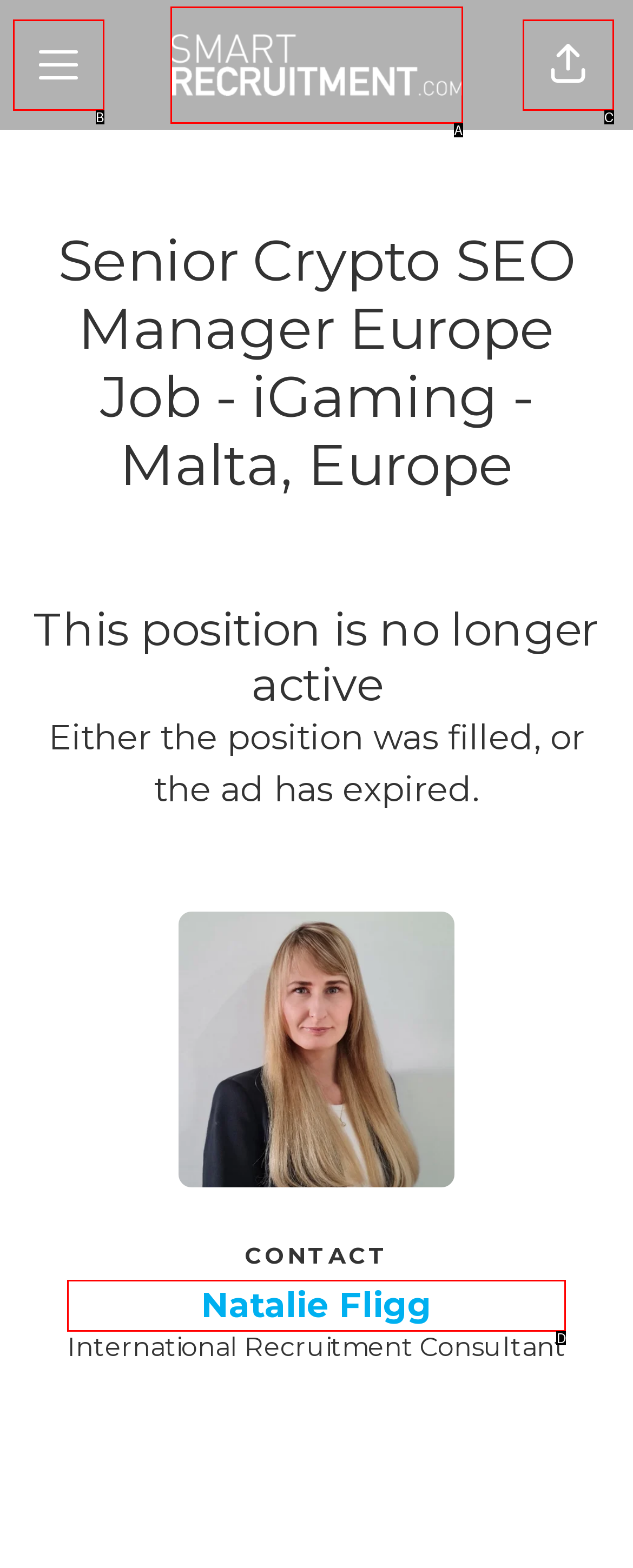From the choices provided, which HTML element best fits the description: alt="SmartRecruitment.com career site"? Answer with the appropriate letter.

A